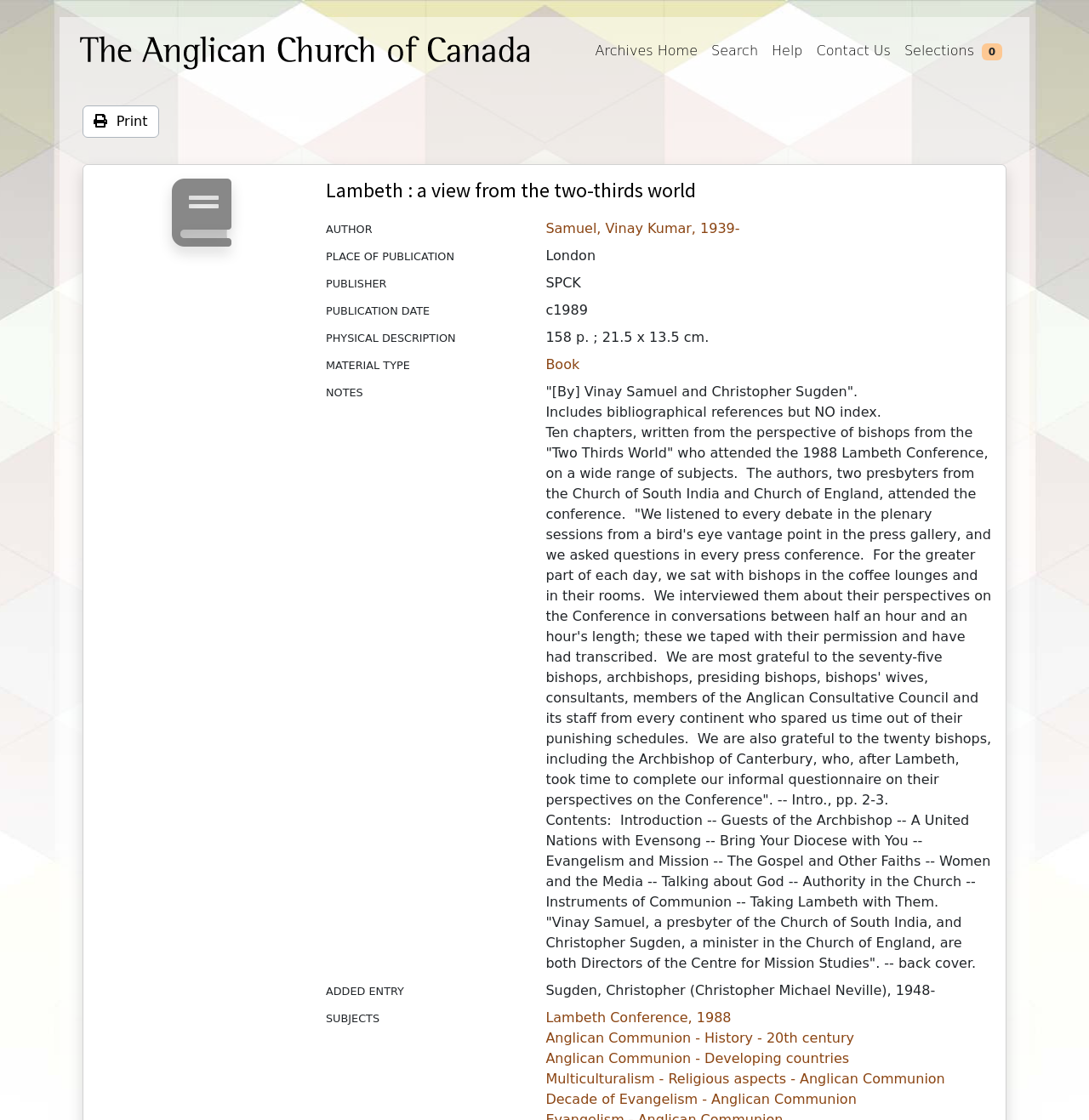What is the publication date of this book?
Refer to the image and offer an in-depth and detailed answer to the question.

The answer can be found in the description list where it says 'PUBLICATION DATE' and the corresponding detail is 'c1989'. This indicates that the publication date of the book is around 1989.